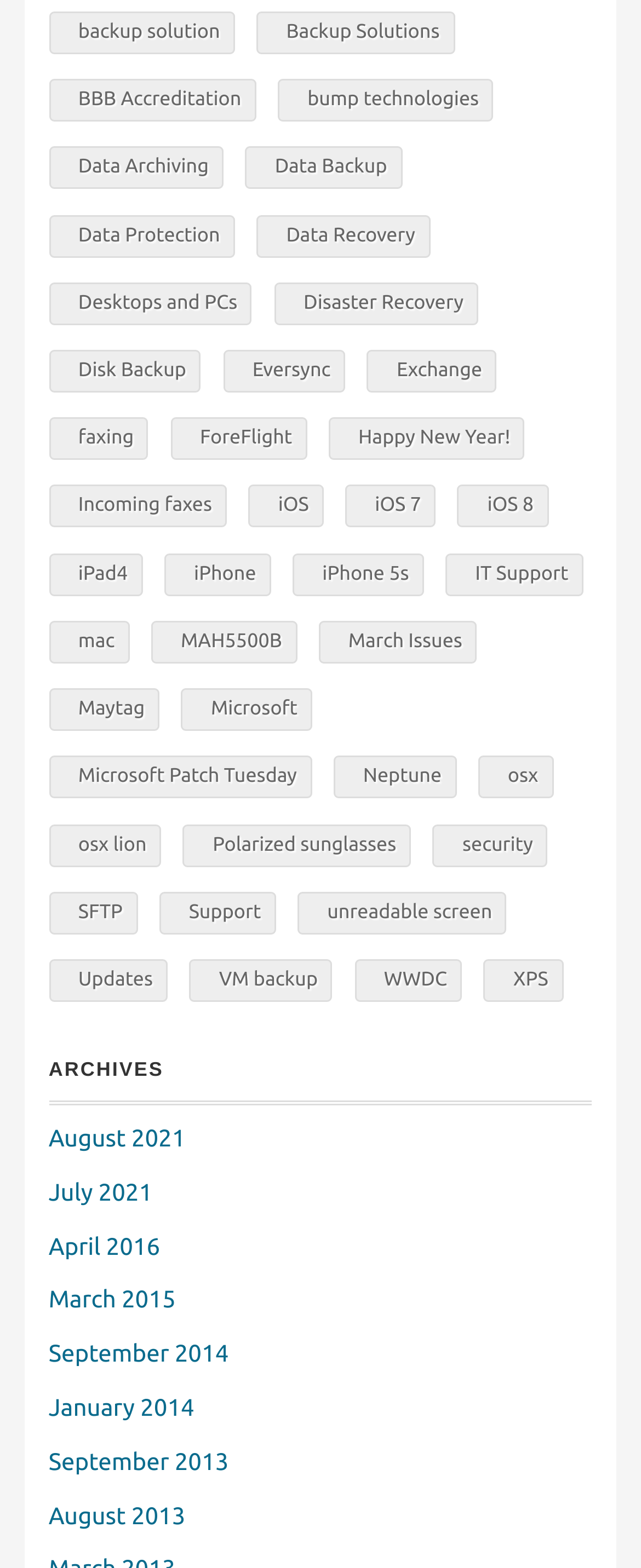Find the bounding box coordinates for the area that must be clicked to perform this action: "Click on Backup Solutions".

[0.4, 0.007, 0.709, 0.034]